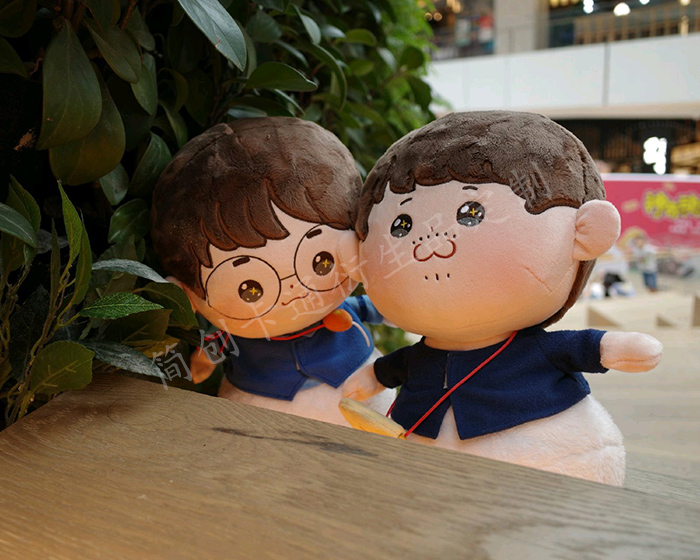Answer the question below with a single word or a brief phrase: 
What is partially visible in the foreground?

A wooden surface